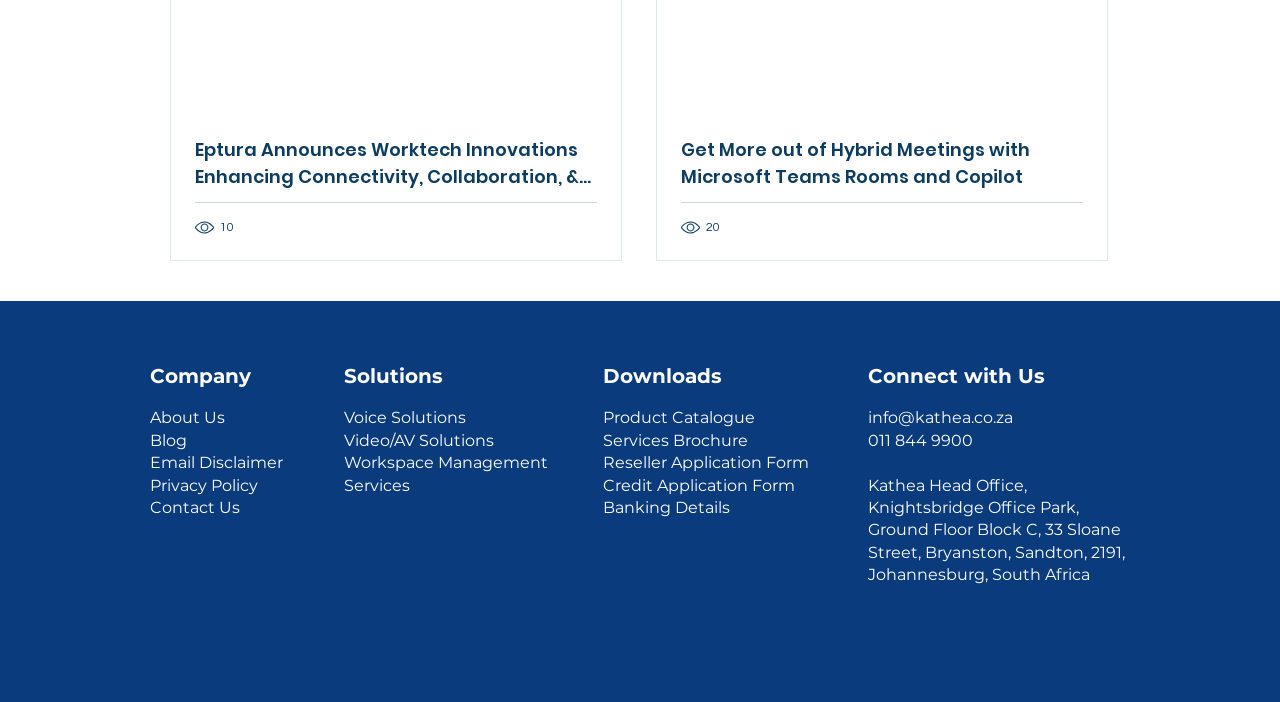Determine the coordinates of the bounding box that should be clicked to complete the instruction: "Read about Eptura Announces Worktech Innovations". The coordinates should be represented by four float numbers between 0 and 1: [left, top, right, bottom].

[0.152, 0.194, 0.466, 0.271]